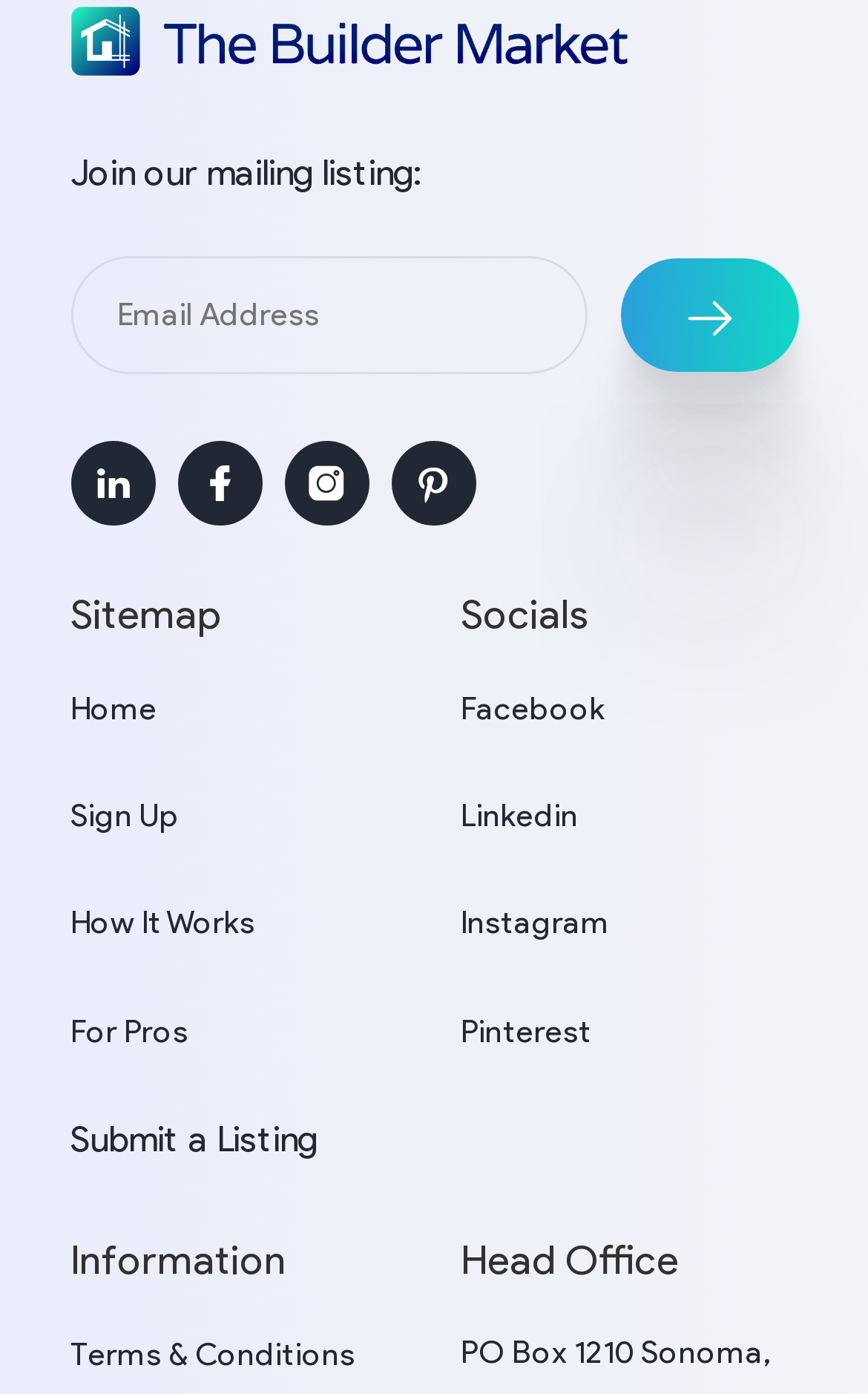Find the bounding box coordinates of the clickable area that will achieve the following instruction: "Submit a listing".

[0.081, 0.794, 0.365, 0.84]